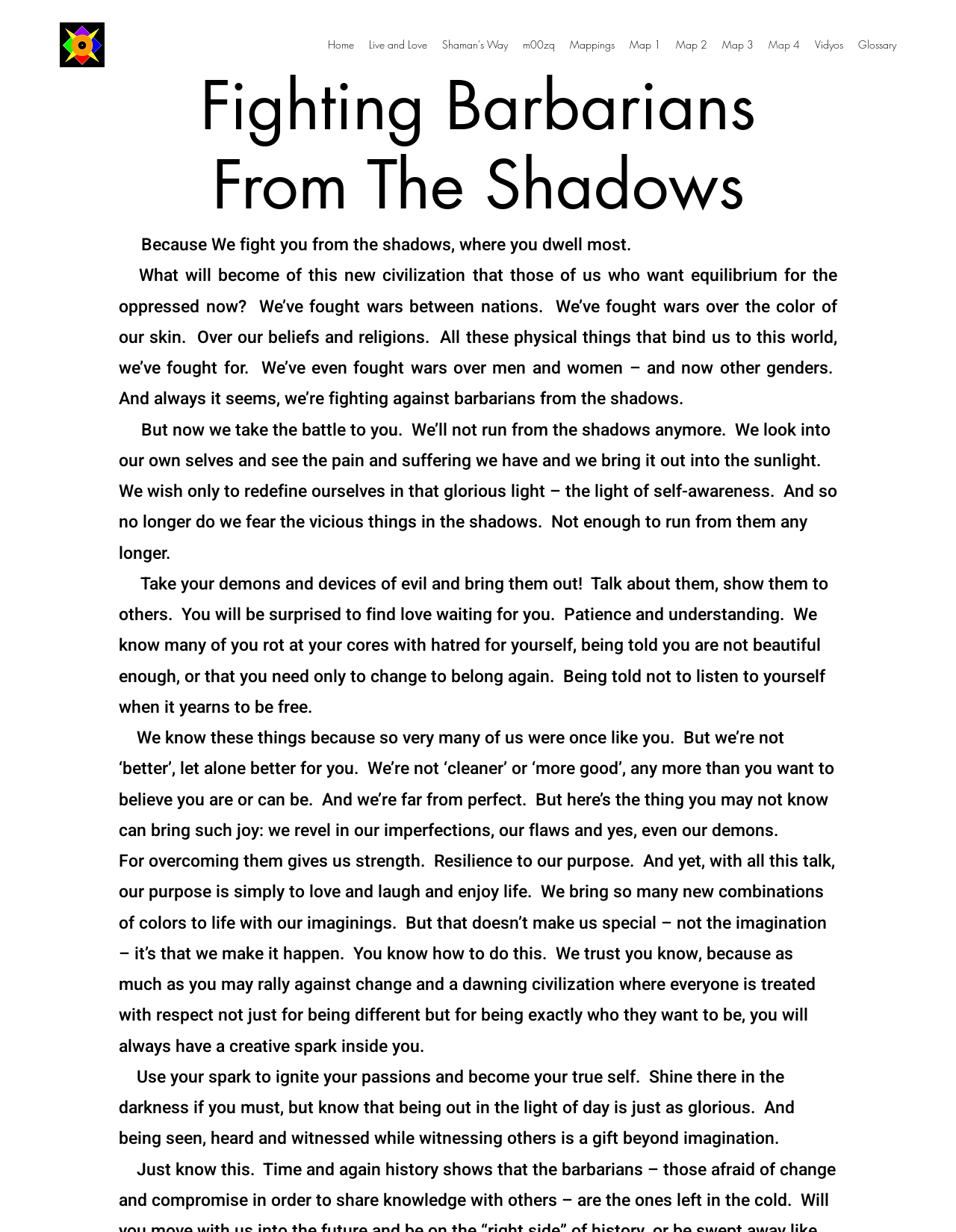Please provide the bounding box coordinates in the format (top-left x, top-left y, bottom-right x, bottom-right y). Remember, all values are floating point numbers between 0 and 1. What is the bounding box coordinate of the region described as: Map 3

[0.748, 0.027, 0.796, 0.045]